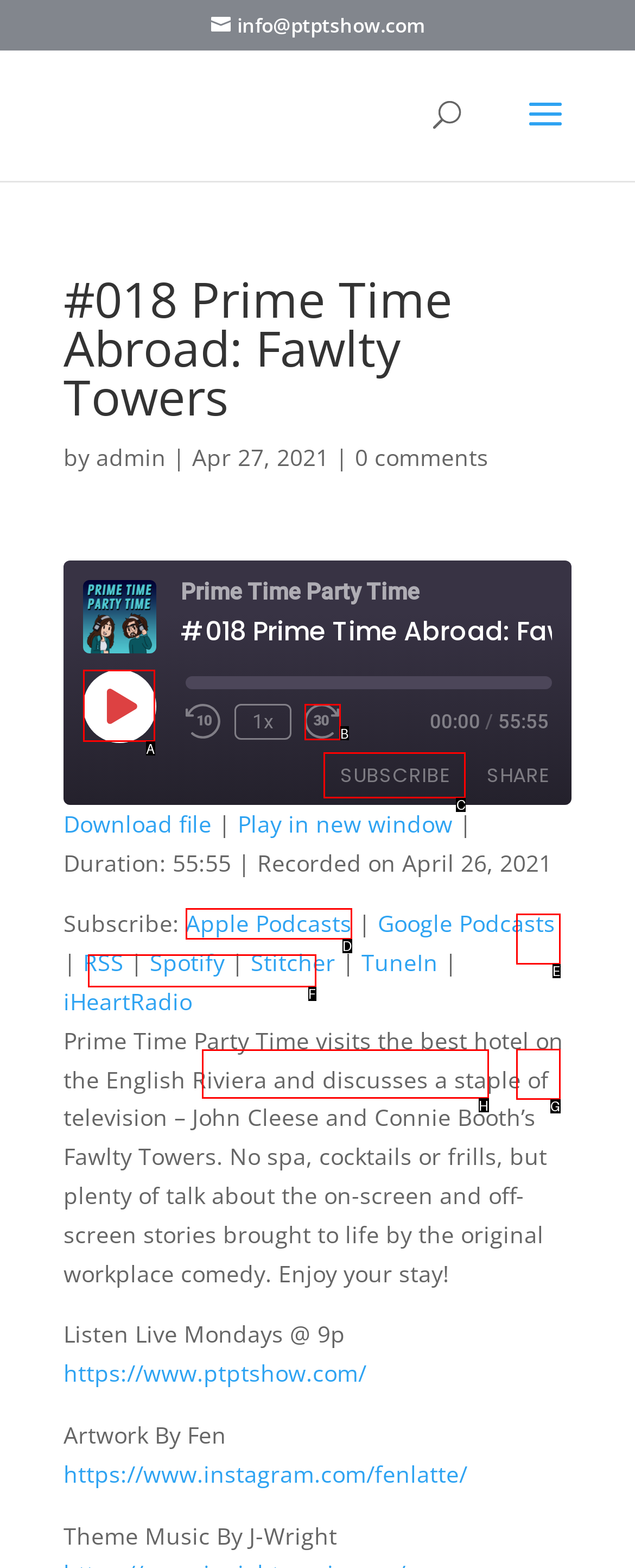Choose the HTML element that should be clicked to achieve this task: Subscribe to the podcast
Respond with the letter of the correct choice.

C